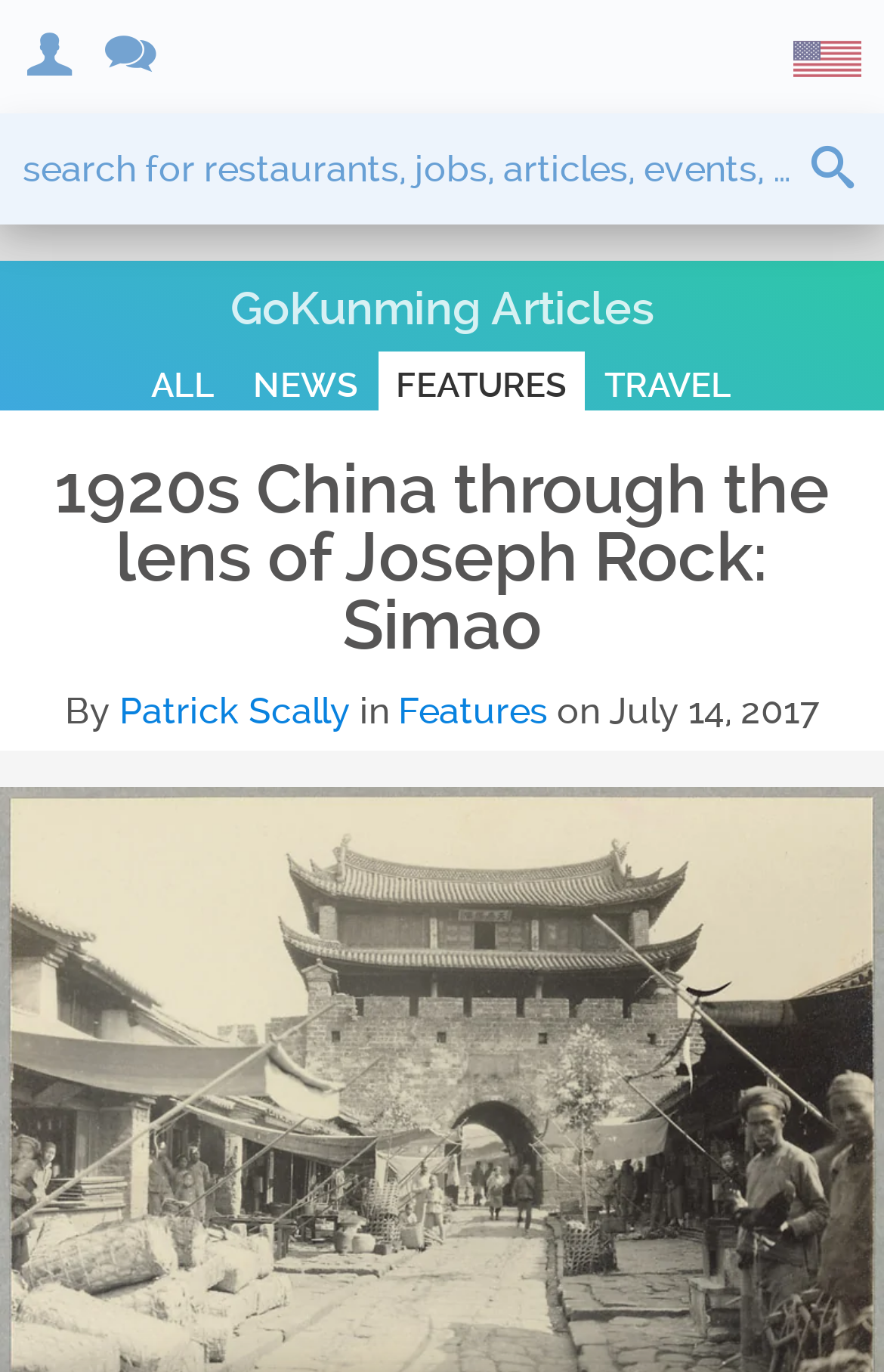Locate the bounding box coordinates of the area that needs to be clicked to fulfill the following instruction: "read the biography of Quantivayus Joseph". The coordinates should be in the format of four float numbers between 0 and 1, namely [left, top, right, bottom].

None